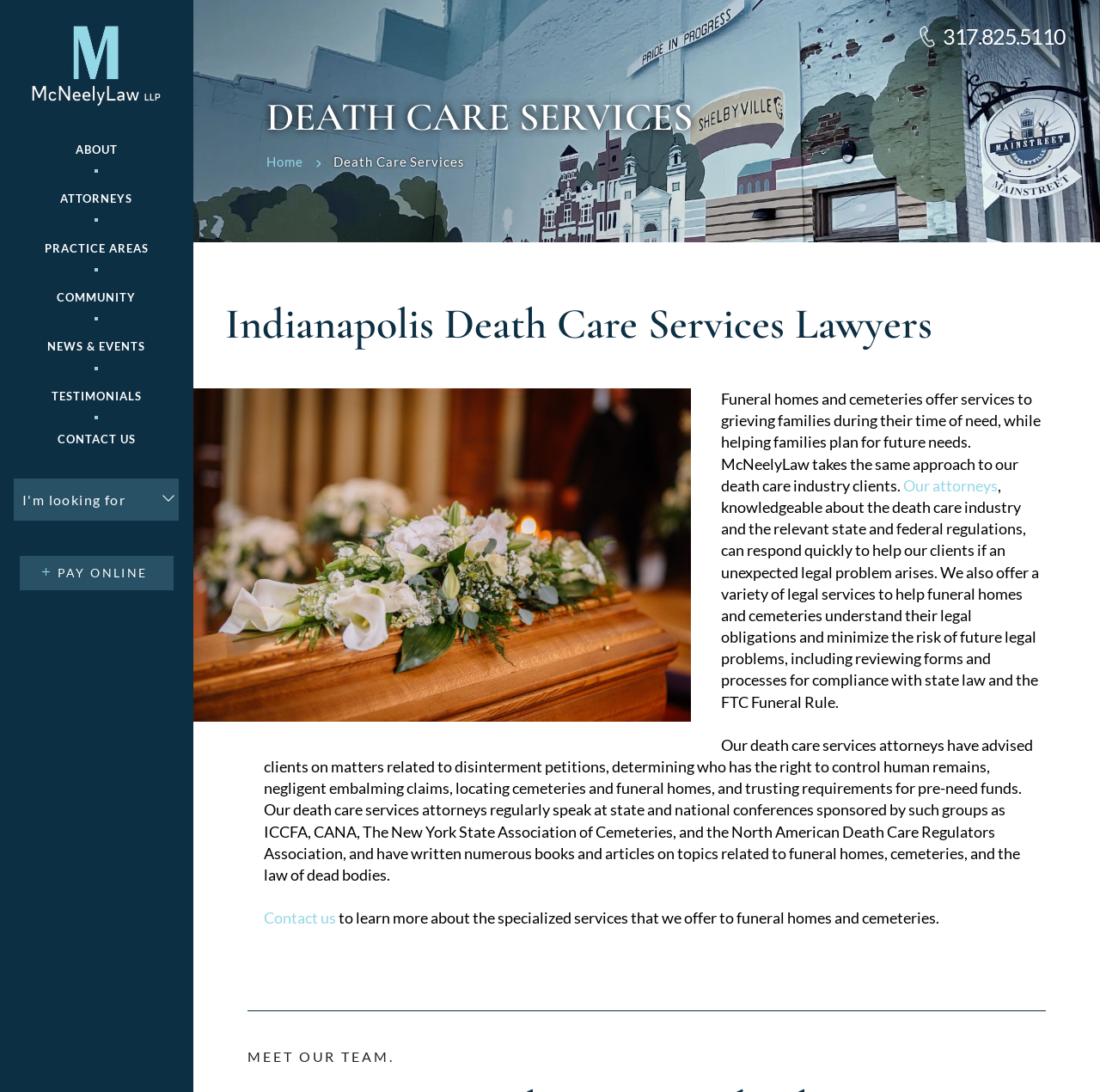Please provide a short answer using a single word or phrase for the question:
What services do funeral homes and cemeteries offer?

Services to grieving families